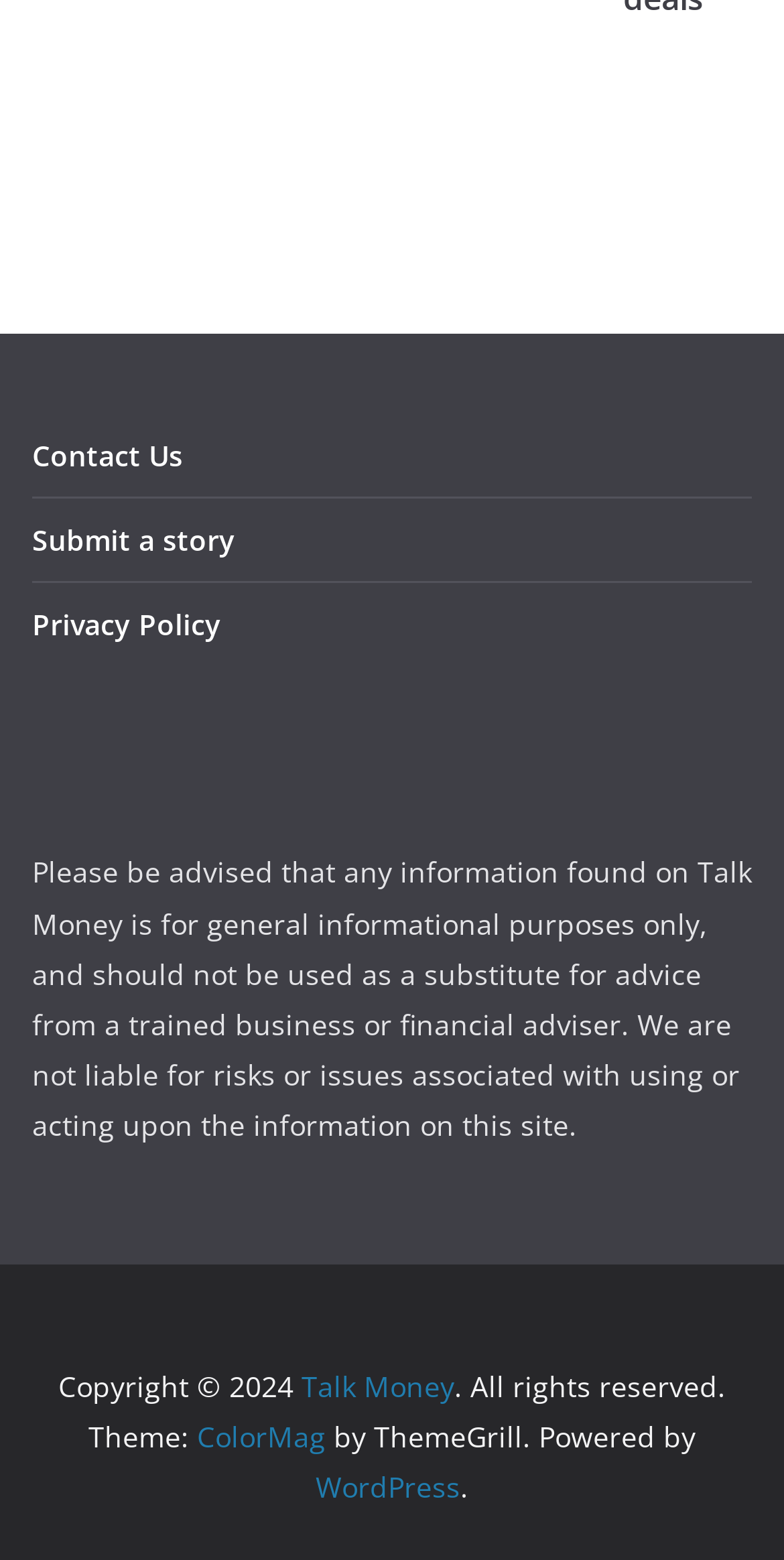What is the platform used to power the website?
Please give a detailed answer to the question using the information shown in the image.

The platform used to power the website is mentioned in the link element with the text 'WordPress'.